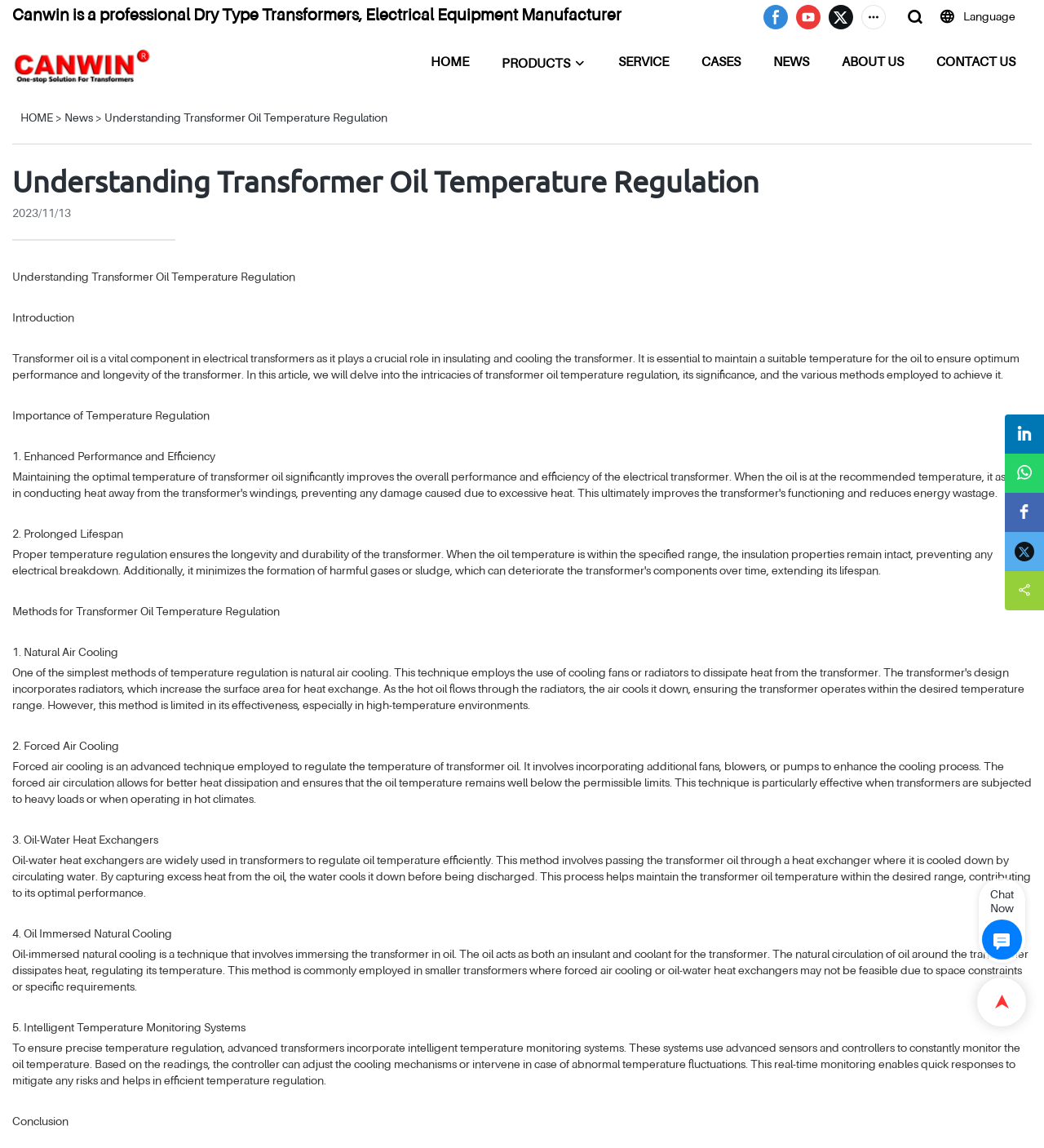Indicate the bounding box coordinates of the element that must be clicked to execute the instruction: "Read the article about Astro-logical Forecast for Monday 2/6/2012". The coordinates should be given as four float numbers between 0 and 1, i.e., [left, top, right, bottom].

None